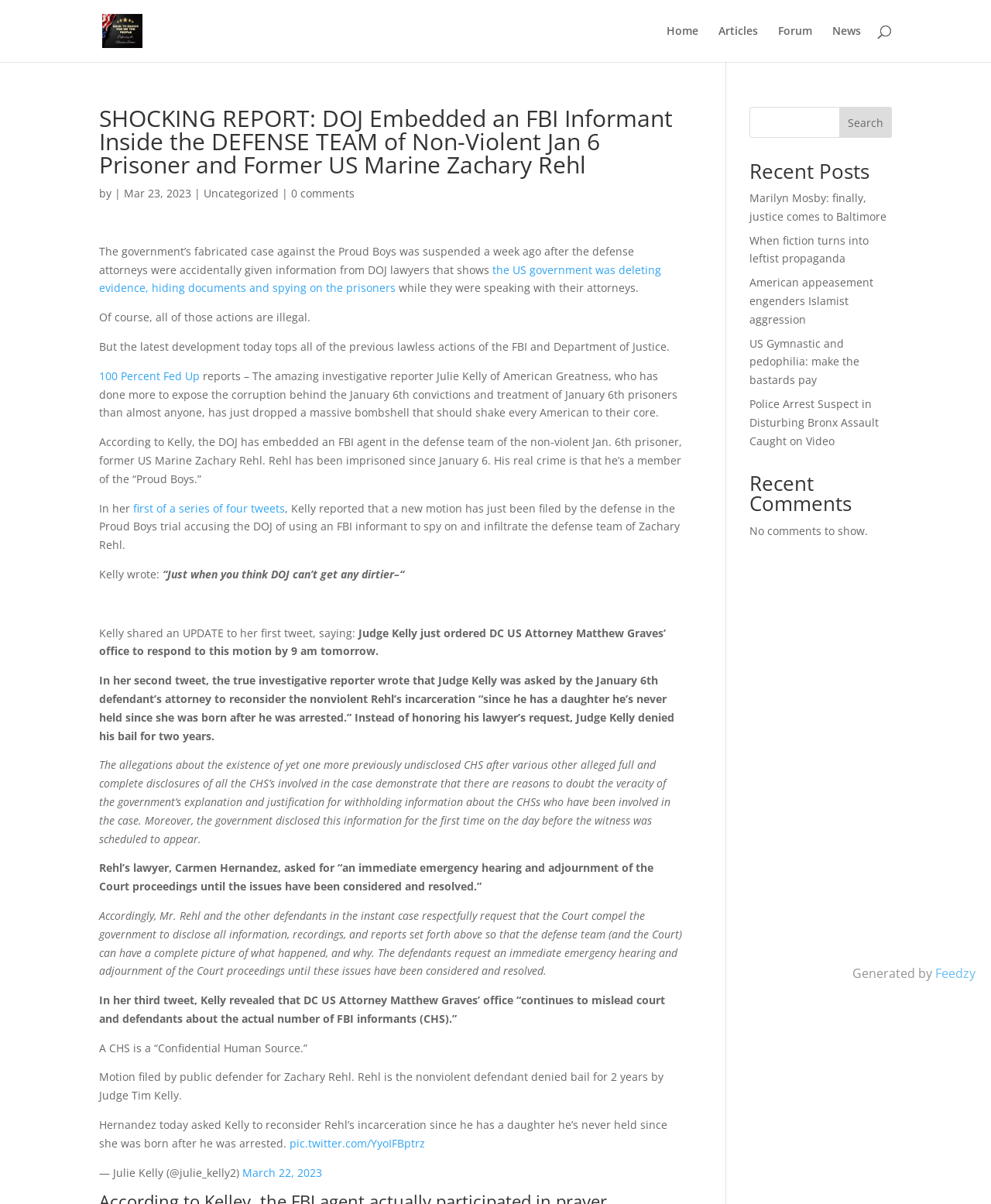Identify the coordinates of the bounding box for the element that must be clicked to accomplish the instruction: "Check the 'Recent Comments' section".

[0.756, 0.393, 0.9, 0.433]